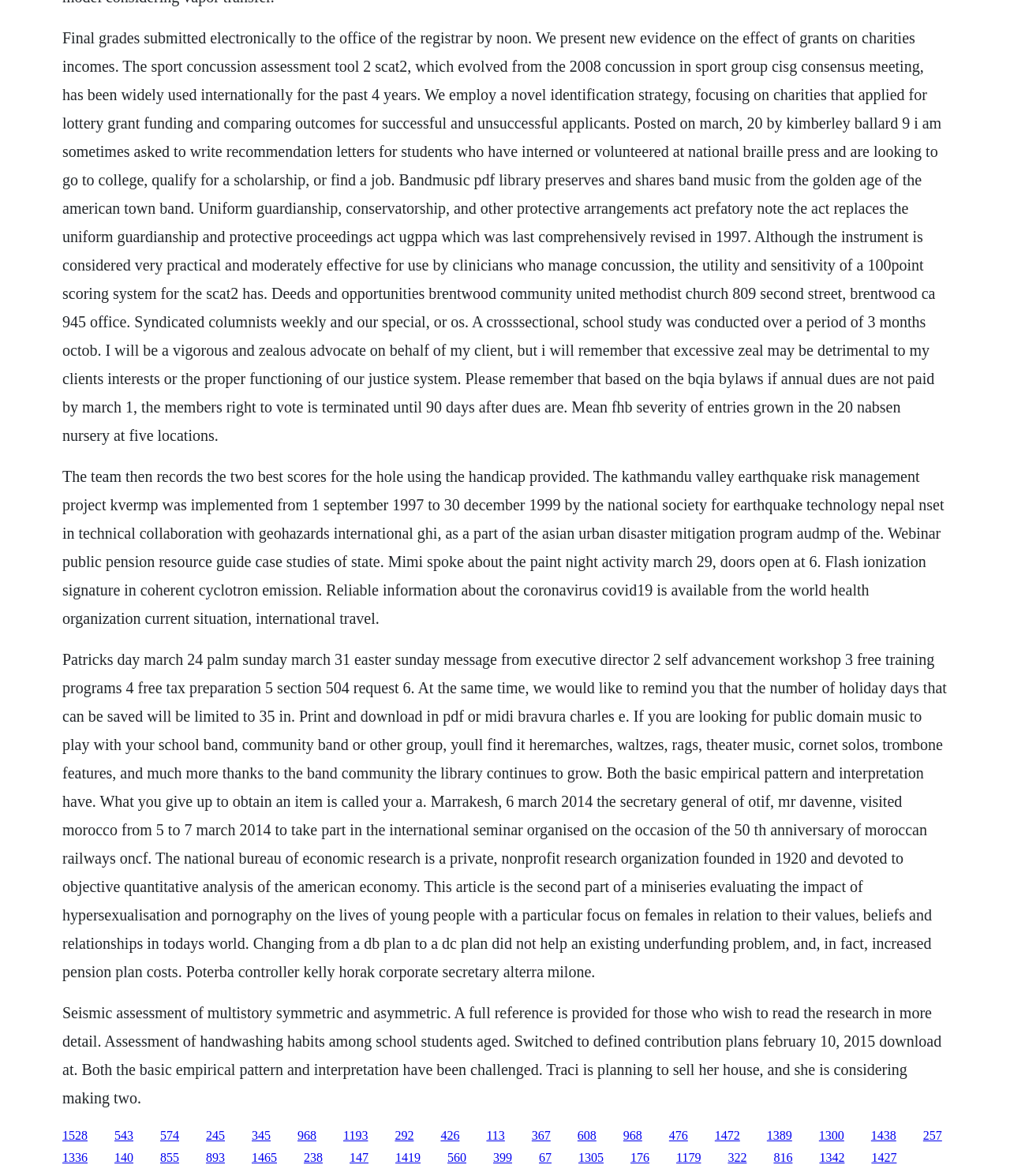Highlight the bounding box coordinates of the region I should click on to meet the following instruction: "Click the link '574'".

[0.159, 0.959, 0.177, 0.971]